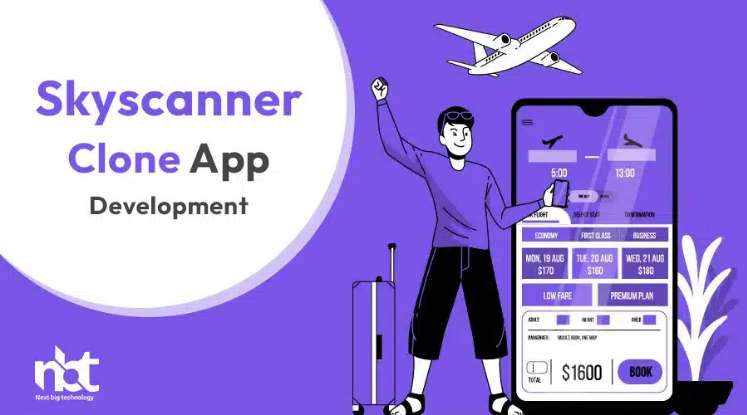Detail the scene shown in the image extensively.

The image showcases a vibrant and dynamic design focused on the theme of travel app development, specifically for a Skyscanner clone. Set against a purple background, a cheerful traveler stands next to a suitcase, embodying a spirit of adventure and excitement. He raises one hand in a triumphant gesture, suggesting readiness to explore. 

Next to him is a stylized smartphone displaying flight options, including details like timings and pricing for different classes—Economy, First Class, and Business—indicating the functionality of the app. An airplane icon above adds to the travel motif, while the text clearly emphasizes “Skyscanner Clone App Development,” highlighting the purpose of this illustration.

This captivating graphic effectively encapsulates the essence of creating a comprehensive travel booking platform, aimed at potential users and developers alike, brought to you by "nct" or Next Blog Technology.